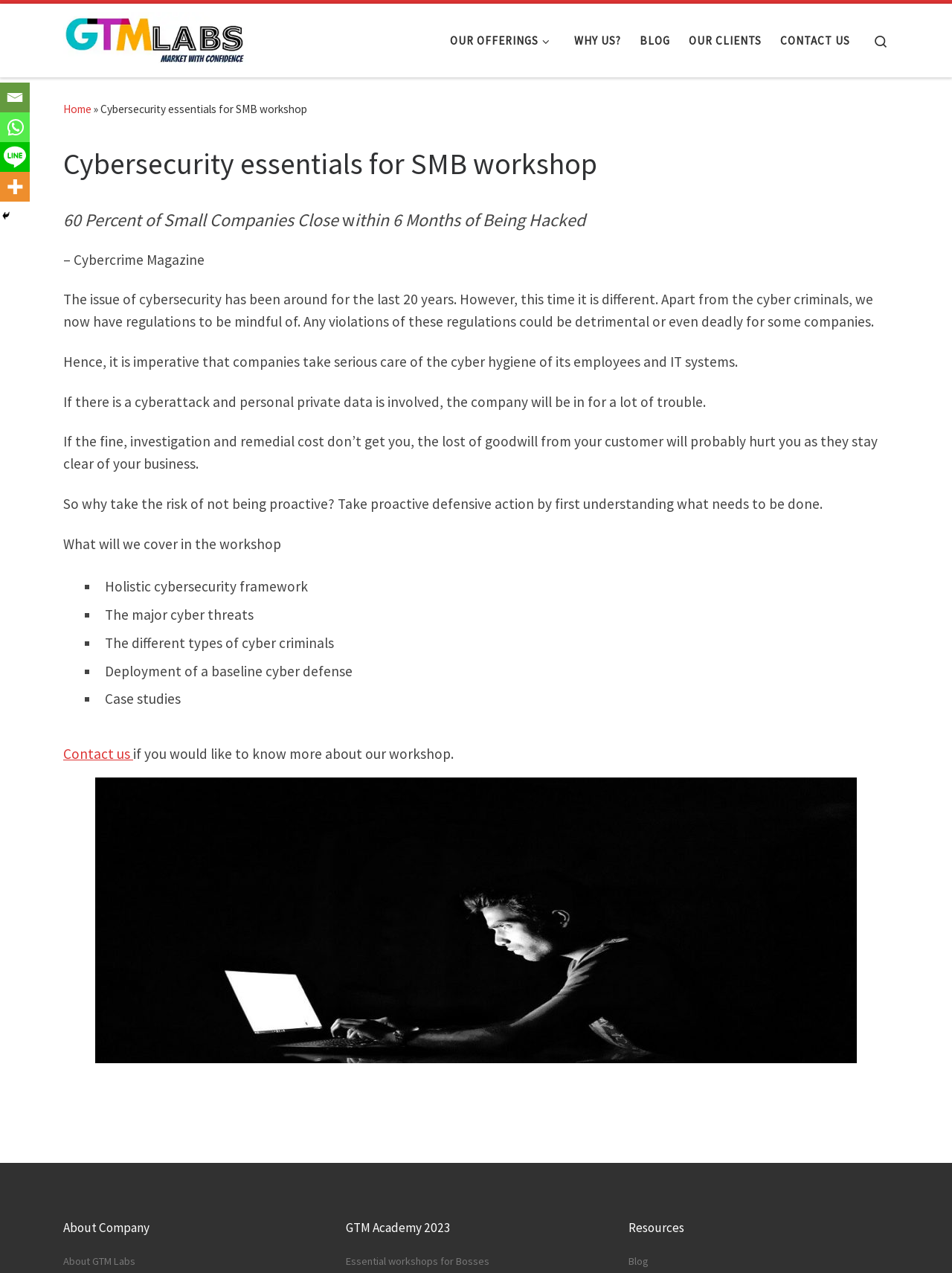Produce a meticulous description of the webpage.

This webpage is about a cybersecurity workshop for small and medium-sized businesses (SMBs). At the top, there is a navigation menu with links to "OUR OFFERINGS", "WHY US?", "BLOG", "OUR CLIENTS", and "CONTACT US". Below the menu, there is a heading that reads "Cybersecurity essentials for SMB workshop - Be ready".

The main content of the page is an article that discusses the importance of cybersecurity for SMBs. It starts with a statistic that 60% of small companies close within 6 months of being hacked. The article then explains that cybersecurity is not just a matter of protecting against cybercriminals, but also about complying with regulations. It emphasizes the need for companies to take proactive measures to protect themselves from cyber threats.

The article is divided into sections, with headings and bullet points. One section lists what will be covered in the workshop, including a holistic cybersecurity framework, major cyber threats, types of cybercriminals, deployment of a baseline cyber defense, and case studies.

There is also a call-to-action, encouraging readers to contact the company to learn more about the workshop. Below the article, there is a figure with an image of a cyber hacker. At the bottom of the page, there are links to "About Company", "GTM Academy 2023", and "Resources", which include links to "About GTM Labs", "Essential workshops for Bosses", and "Blog".

On the left side of the page, there are social media links to "Email", "Whatsapp", "Line", and "More". There is also a "Hide" button.